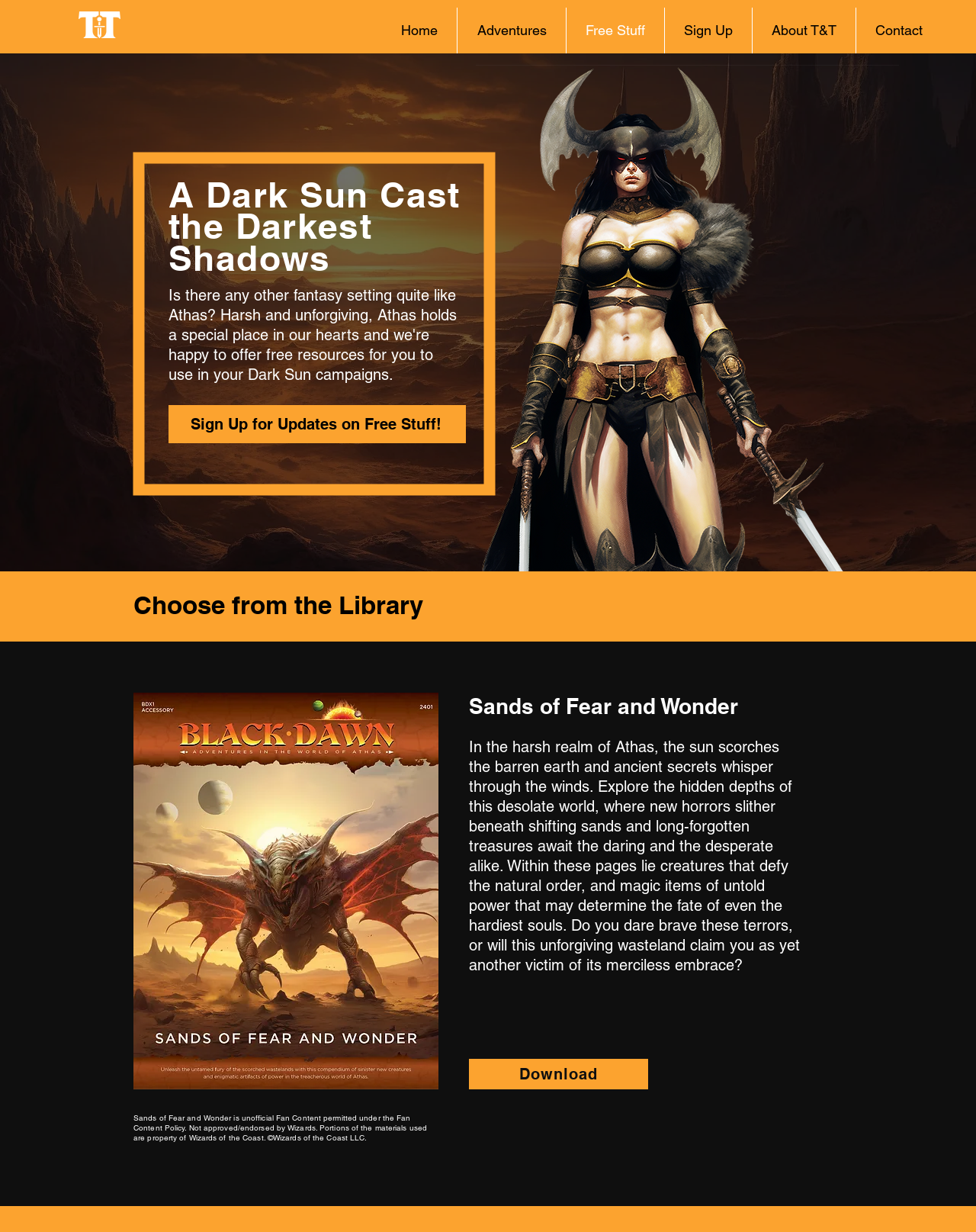Could you highlight the region that needs to be clicked to execute the instruction: "View the Adventures page"?

[0.469, 0.006, 0.58, 0.043]